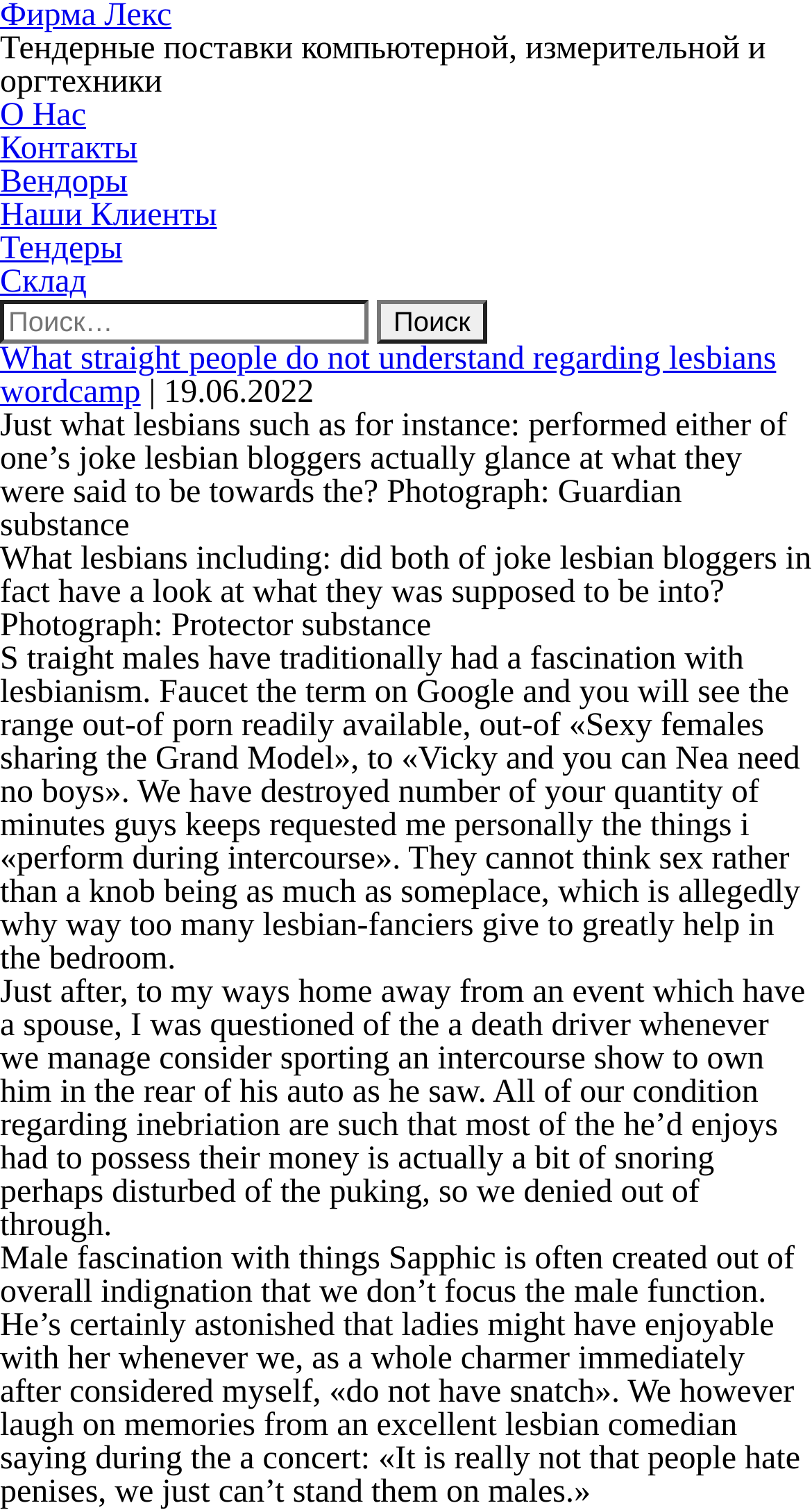Please specify the bounding box coordinates of the element that should be clicked to execute the given instruction: 'Search for something'. Ensure the coordinates are four float numbers between 0 and 1, expressed as [left, top, right, bottom].

[0.0, 0.199, 1.0, 0.228]